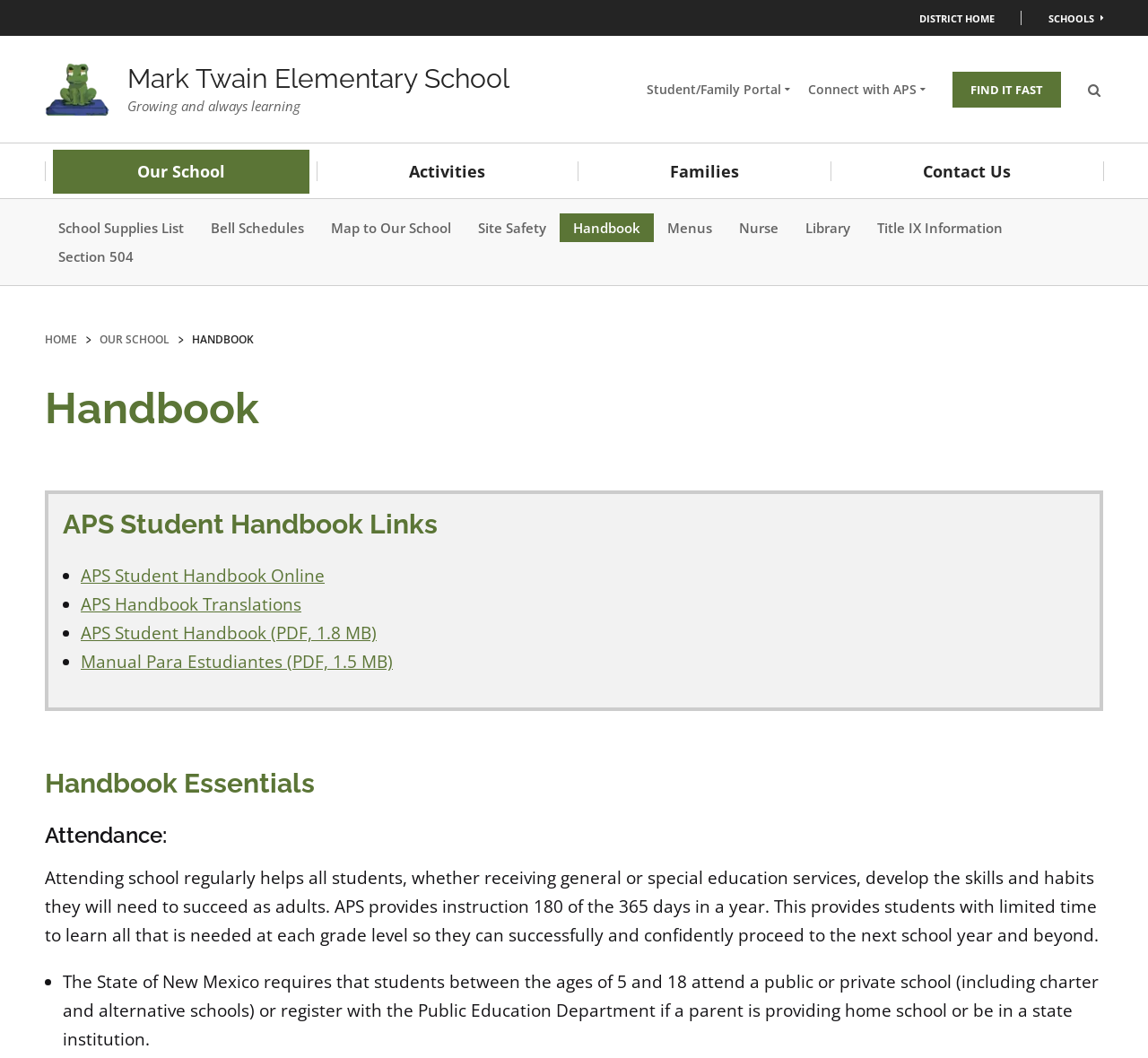Determine the bounding box coordinates of the clickable region to execute the instruction: "Click on the 'DISTRICT HOME' menu item". The coordinates should be four float numbers between 0 and 1, denoted as [left, top, right, bottom].

[0.777, 0.0, 0.89, 0.034]